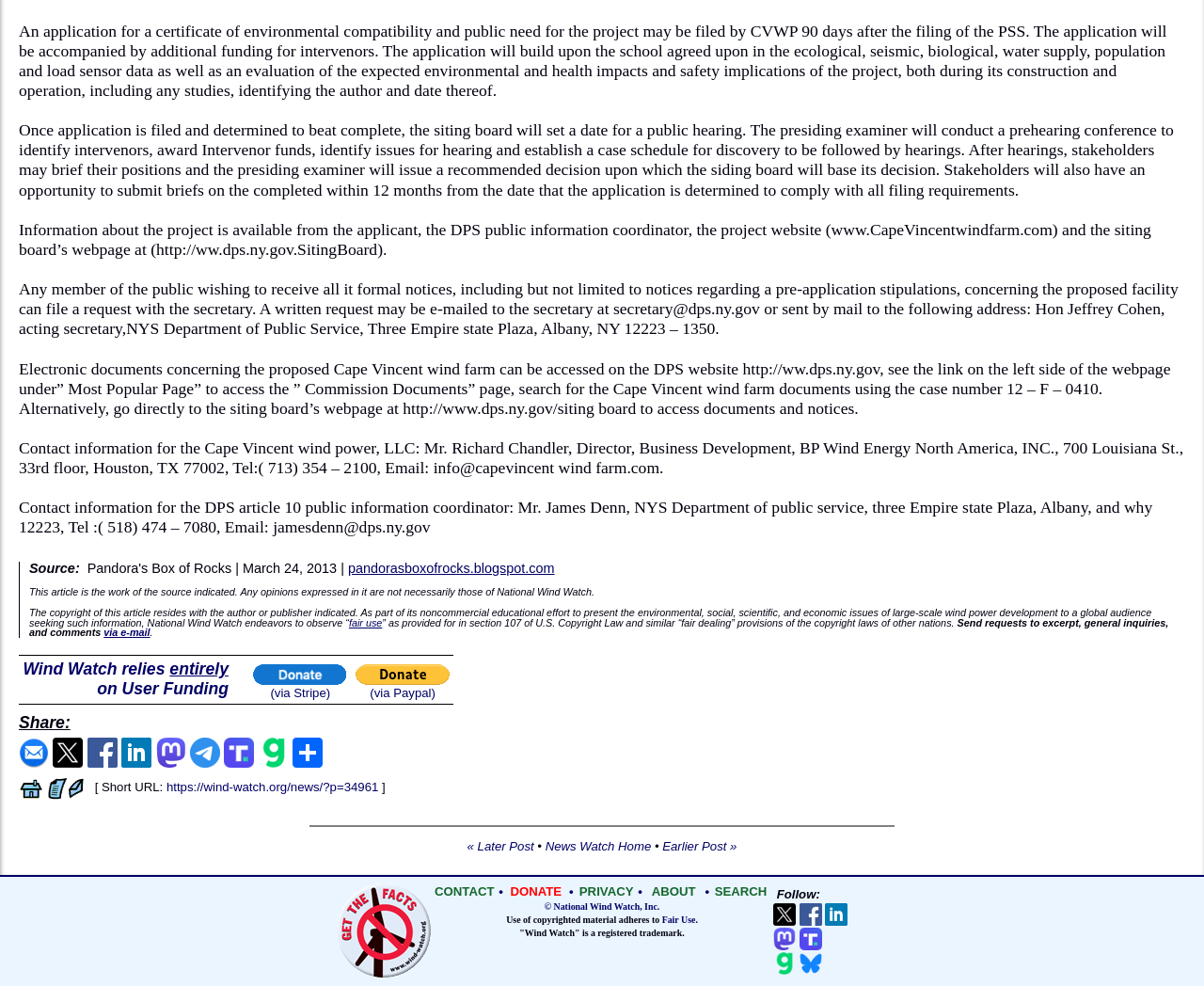Bounding box coordinates must be specified in the format (top-left x, top-left y, bottom-right x, bottom-right y). All values should be floating point numbers between 0 and 1. What are the bounding box coordinates of the UI element described as: (via Stripe)

[0.21, 0.679, 0.289, 0.711]